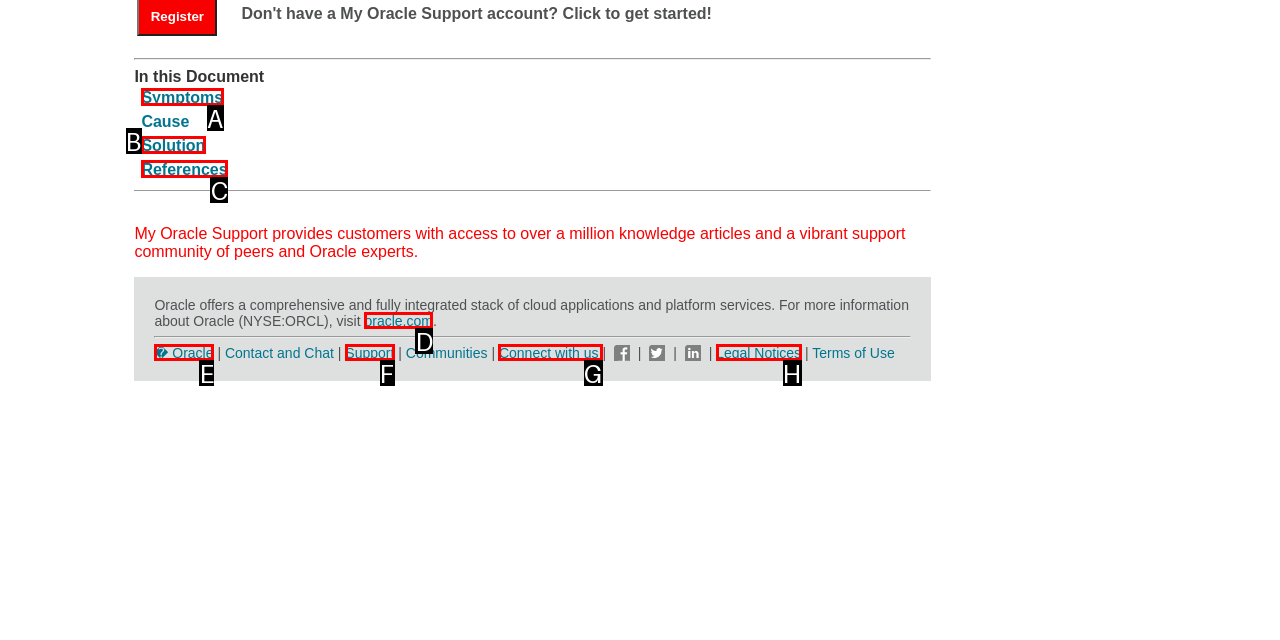Examine the description: Legal Notices and indicate the best matching option by providing its letter directly from the choices.

H